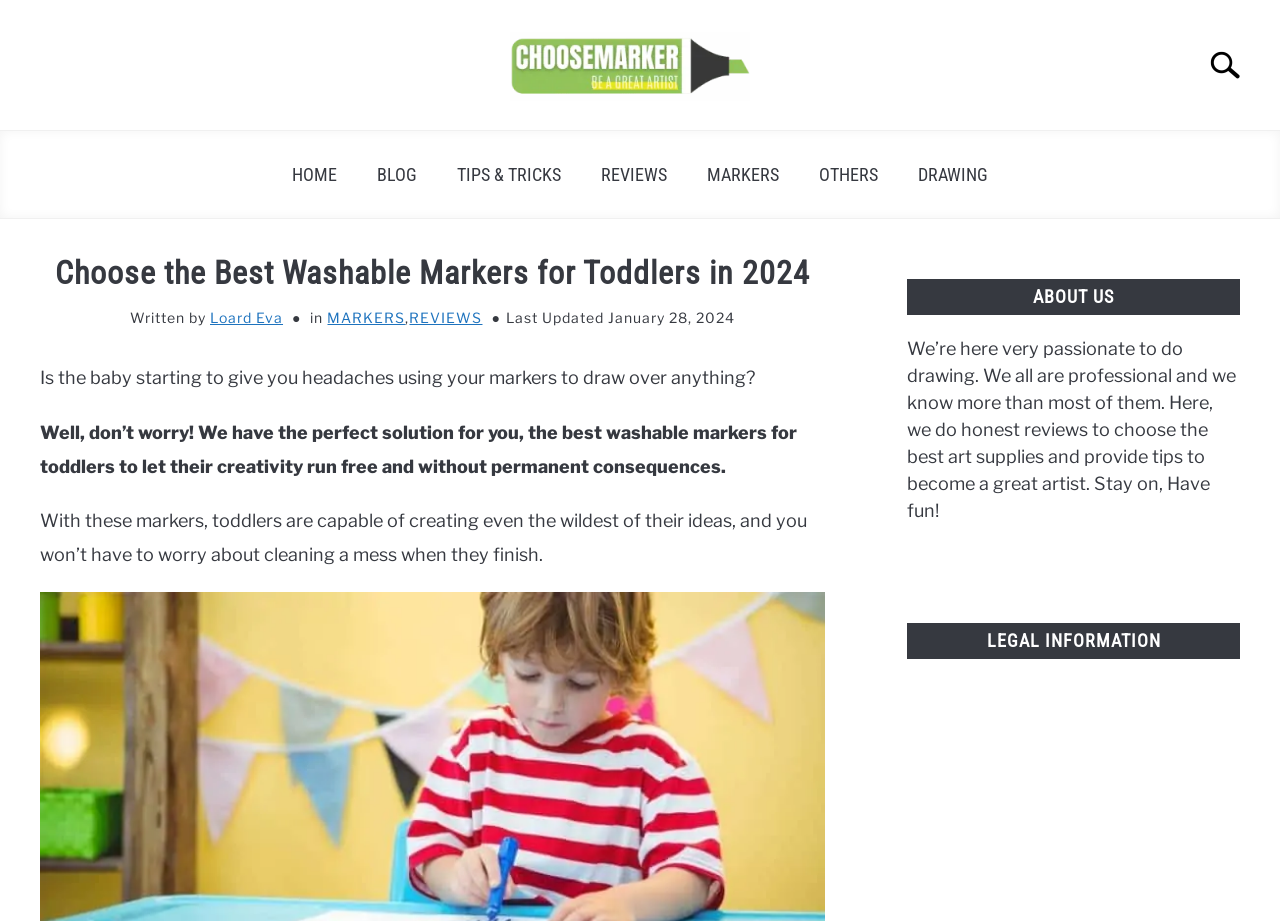Identify the bounding box coordinates for the region to click in order to carry out this instruction: "Search for something". Provide the coordinates using four float numbers between 0 and 1, formatted as [left, top, right, bottom].

[0.93, 0.033, 1.0, 0.109]